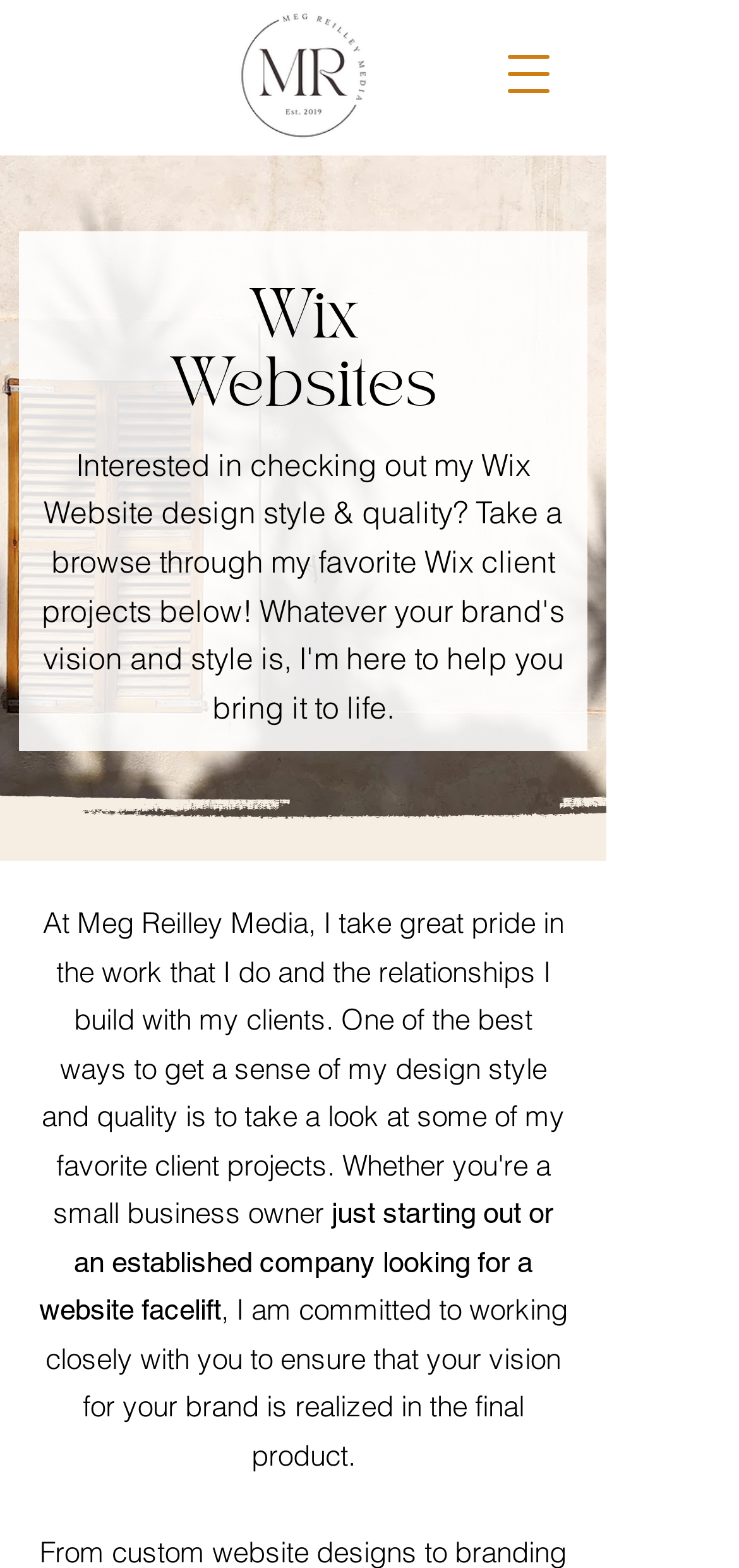Based on the provided description, "aria-label="Open navigation menu"", find the bounding box of the corresponding UI element in the screenshot.

[0.654, 0.018, 0.777, 0.076]